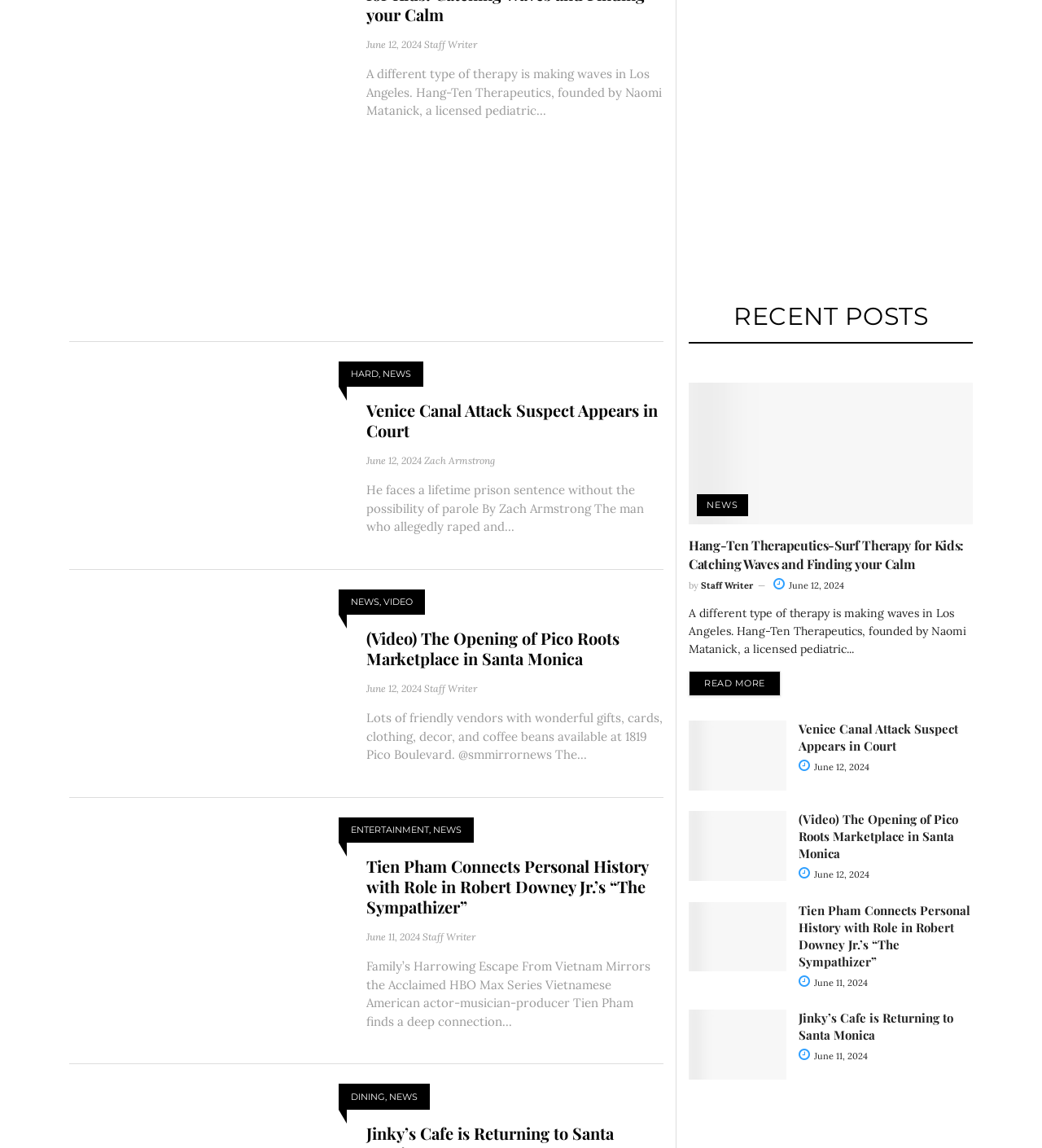Identify the bounding box coordinates for the UI element described by the following text: "Contact Us". Provide the coordinates as four float numbers between 0 and 1, in the format [left, top, right, bottom].

None